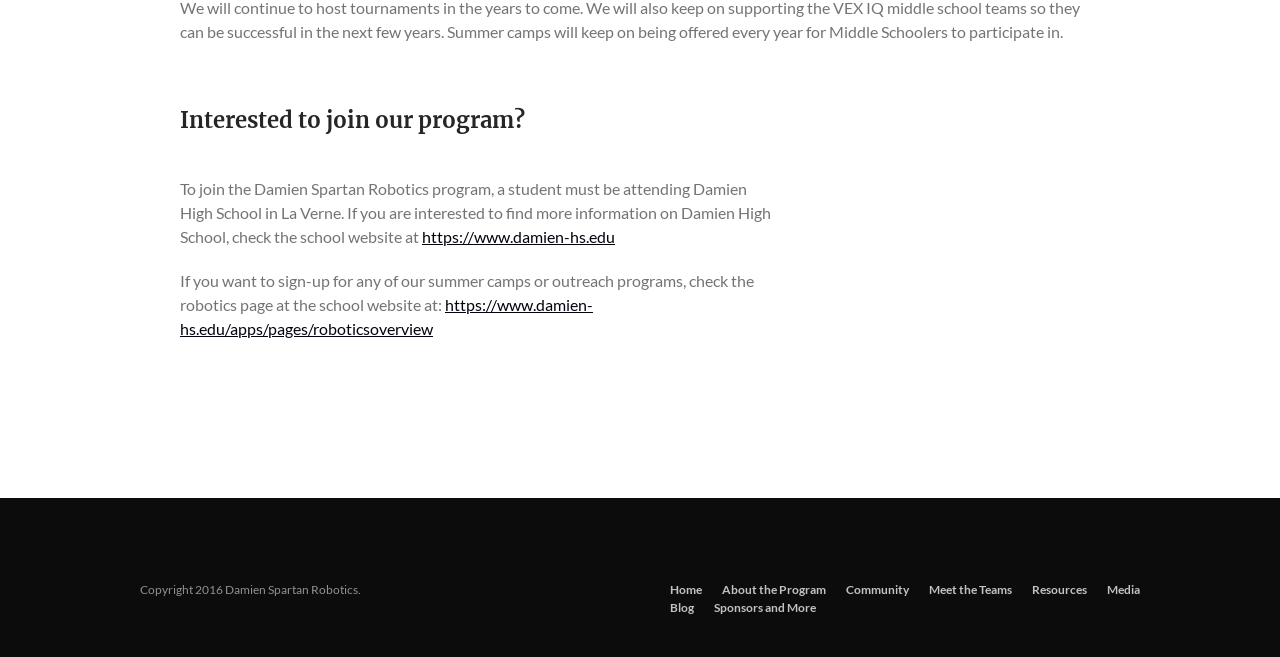Please identify the bounding box coordinates of the region to click in order to complete the given instruction: "Go to the home page". The coordinates should be four float numbers between 0 and 1, i.e., [left, top, right, bottom].

[0.523, 0.884, 0.548, 0.911]